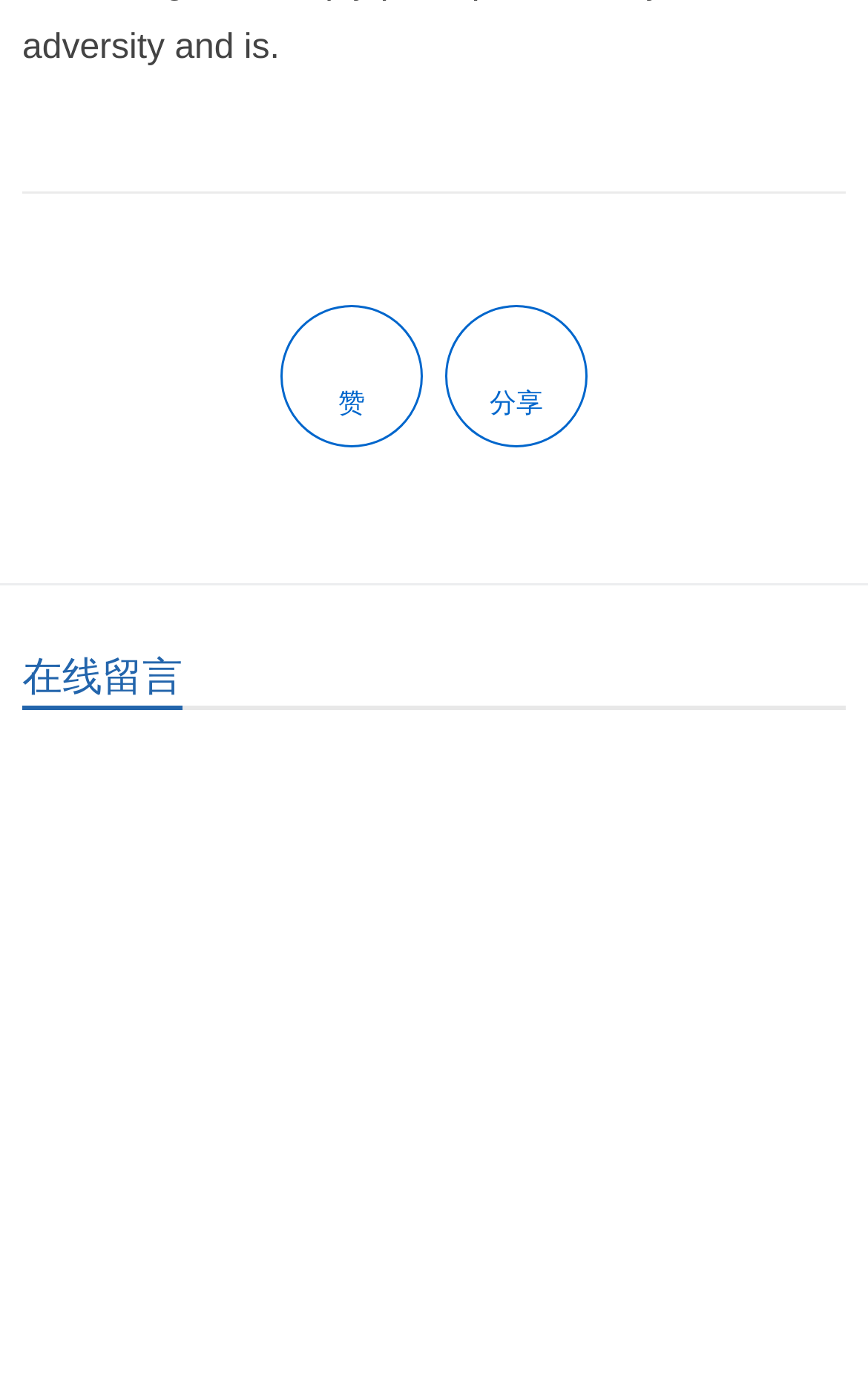Please provide a one-word or phrase answer to the question: 
Is the email input required?

Yes